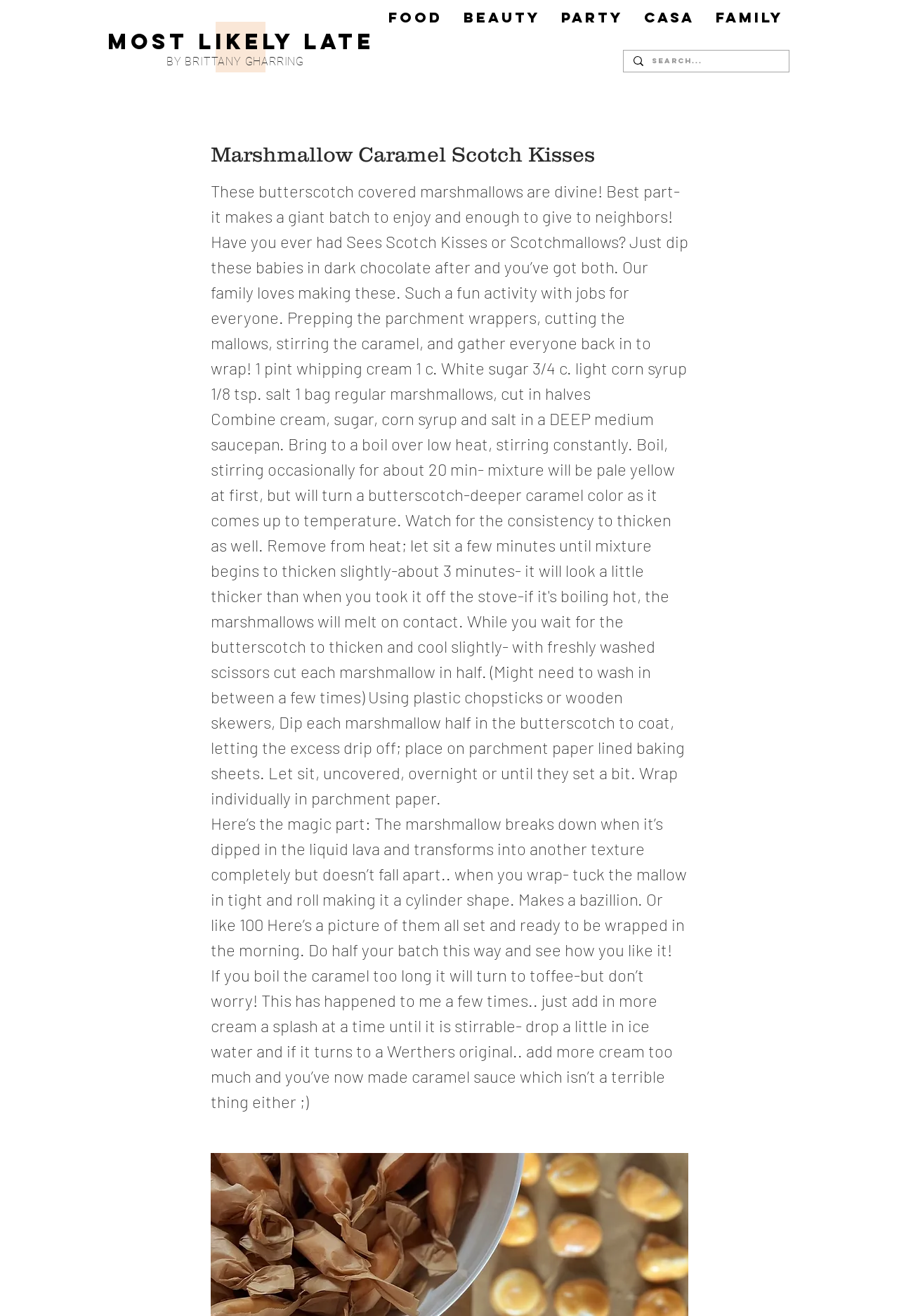Find the primary header on the webpage and provide its text.

Marshmallow Caramel Scotch Kisses